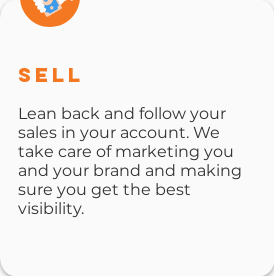Respond concisely with one word or phrase to the following query:
What is the purpose of the clean layout and typography?

To highlight business growth